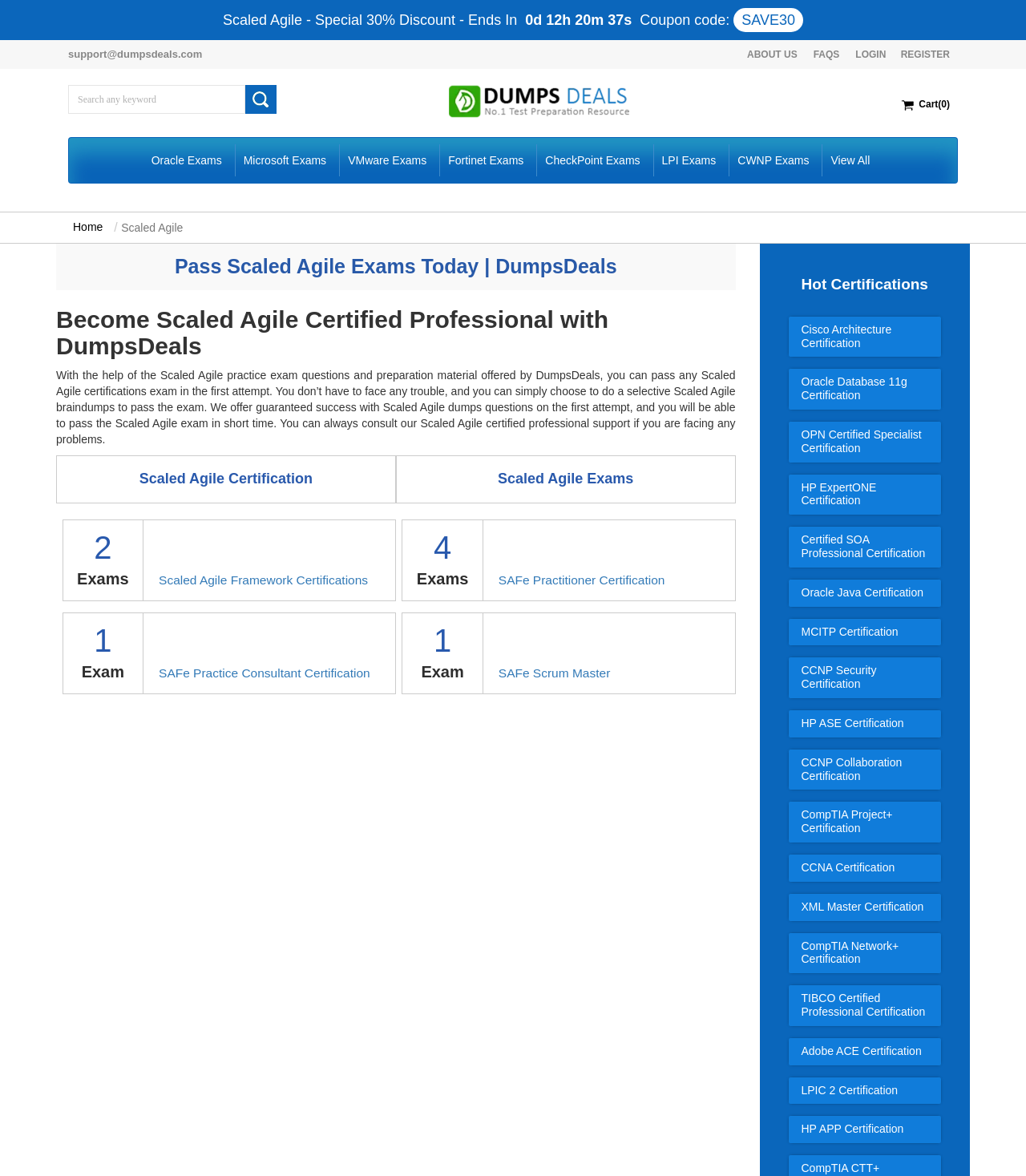What is the coupon code for the discount?
Provide a detailed answer to the question, using the image to inform your response.

The coupon code is mentioned next to the discount percentage, which is 'SAVE30', and it is located at the top of the webpage.